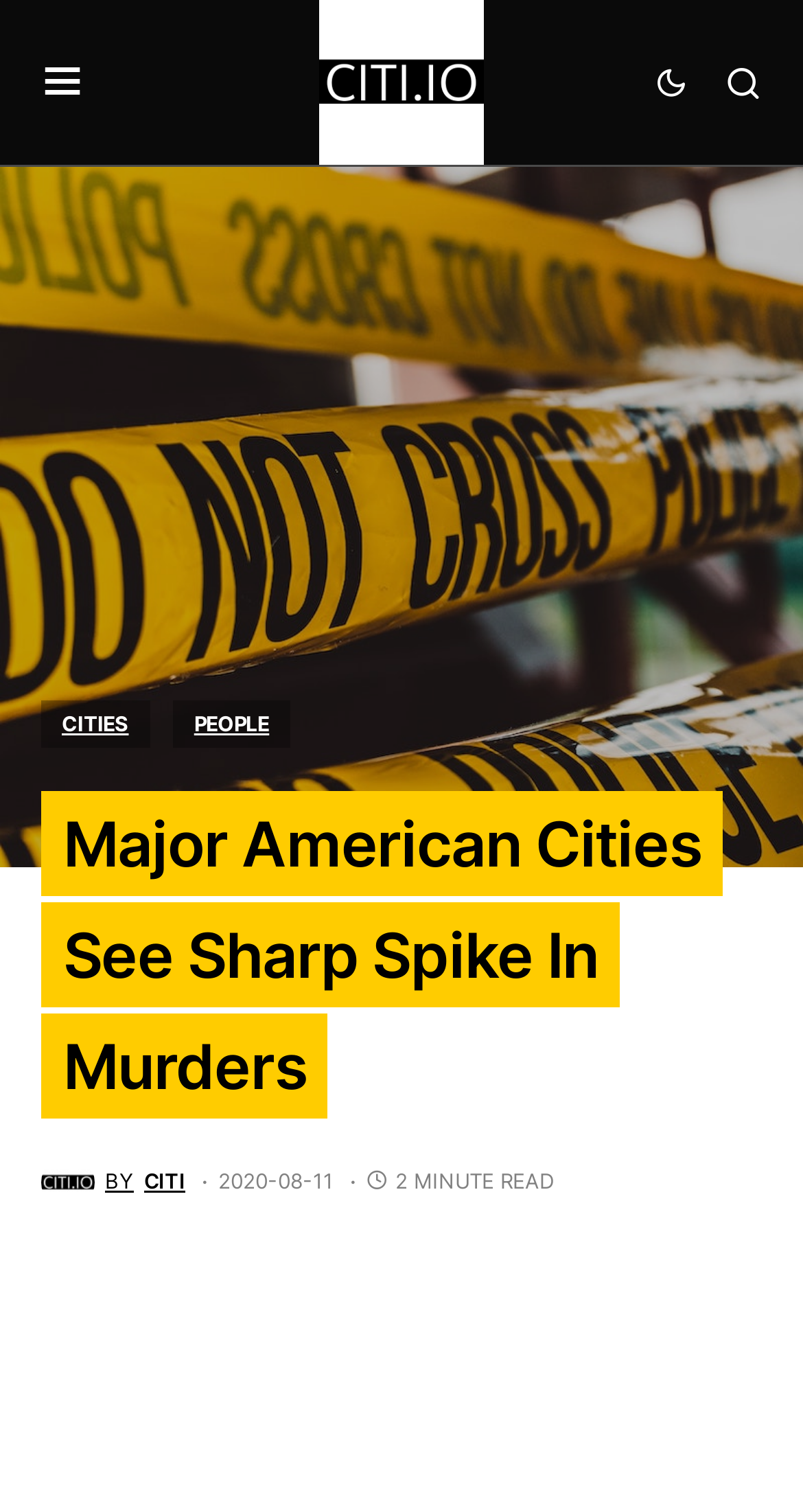What is the logo of the website?
Based on the image, please offer an in-depth response to the question.

The logo of the website is 'CITI I/O' which is an image element located at the top of the webpage with a bounding box coordinate of [0.397, 0.0, 0.603, 0.109].